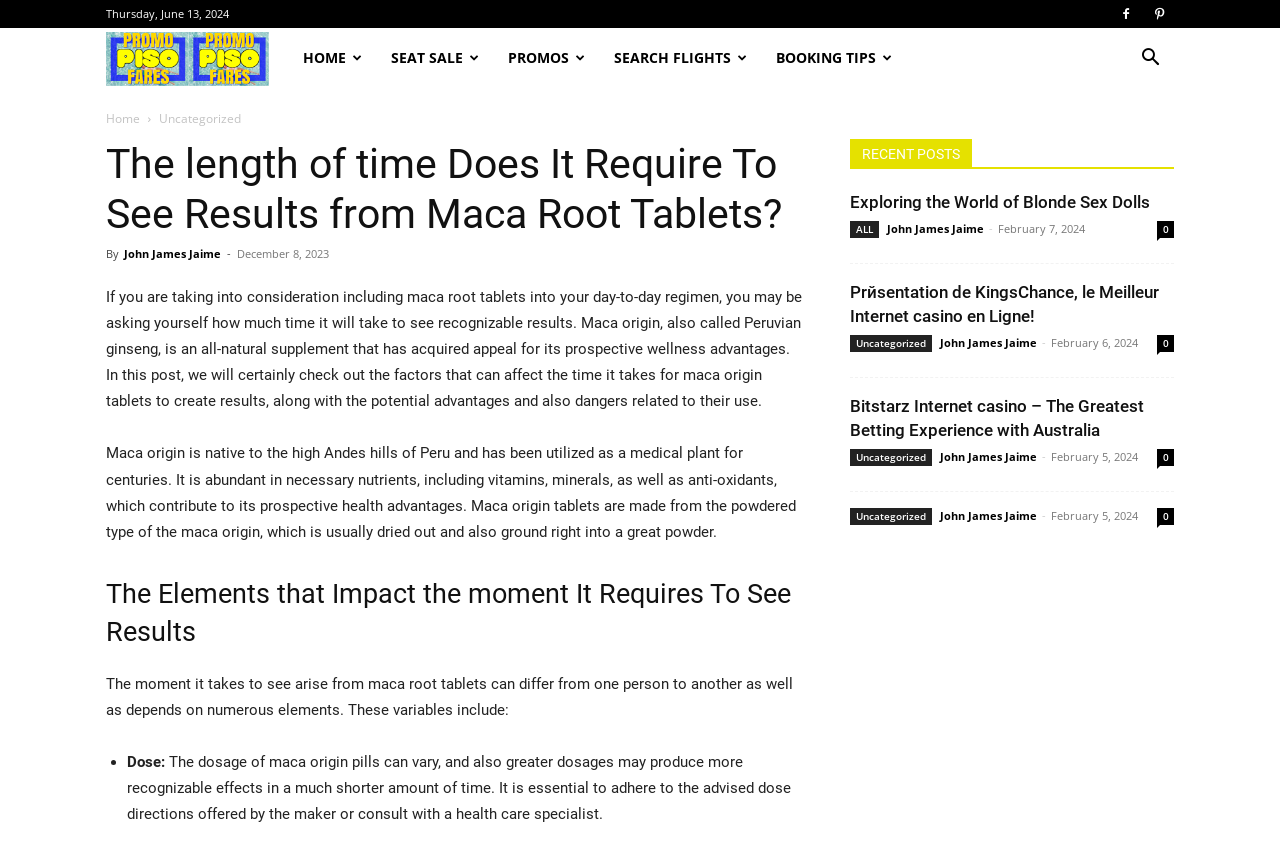What is the date of the current post?
Give a single word or phrase as your answer by examining the image.

June 13, 2024